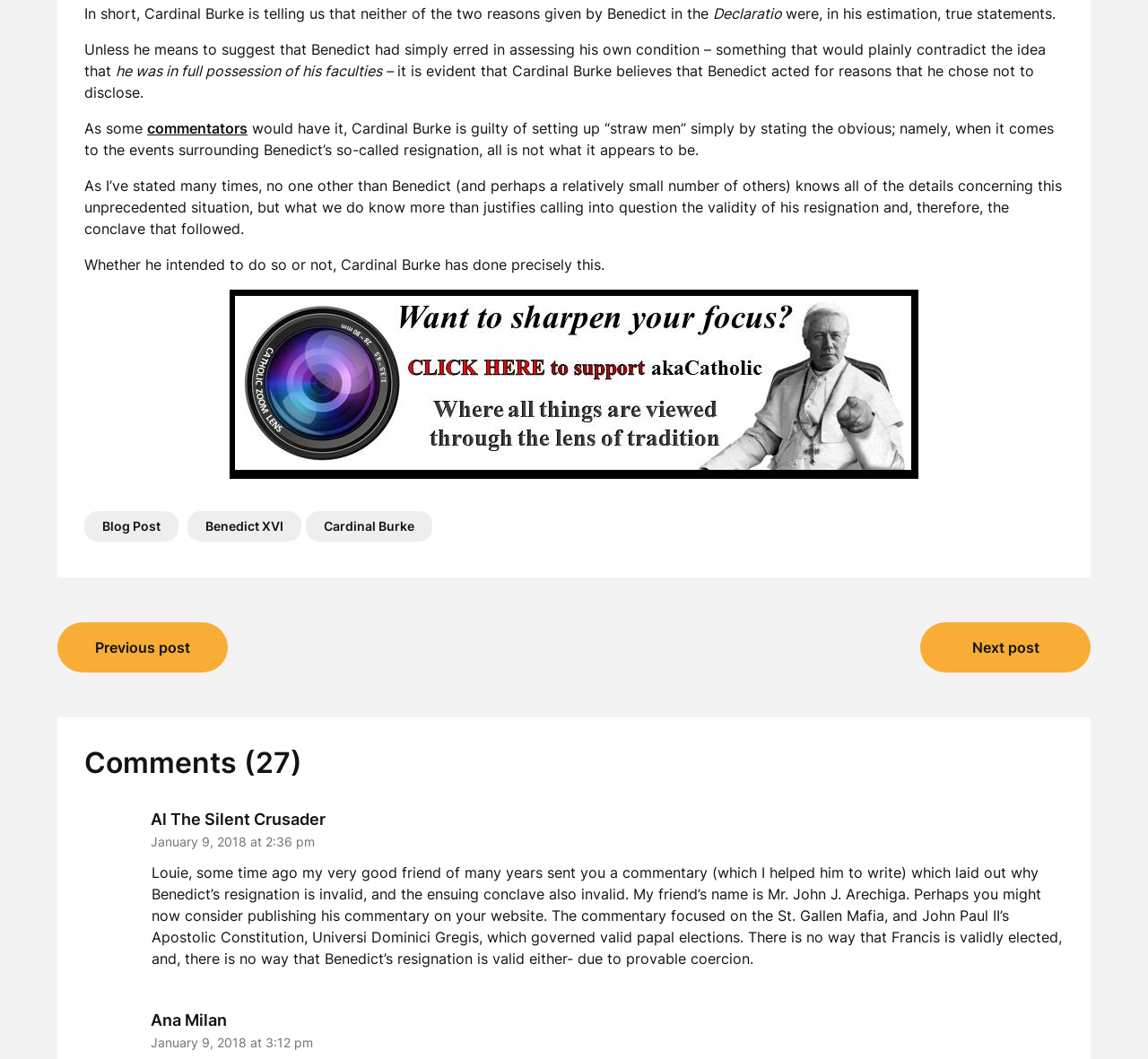Please give a one-word or short phrase response to the following question: 
What is the name of the website or blog?

Louie